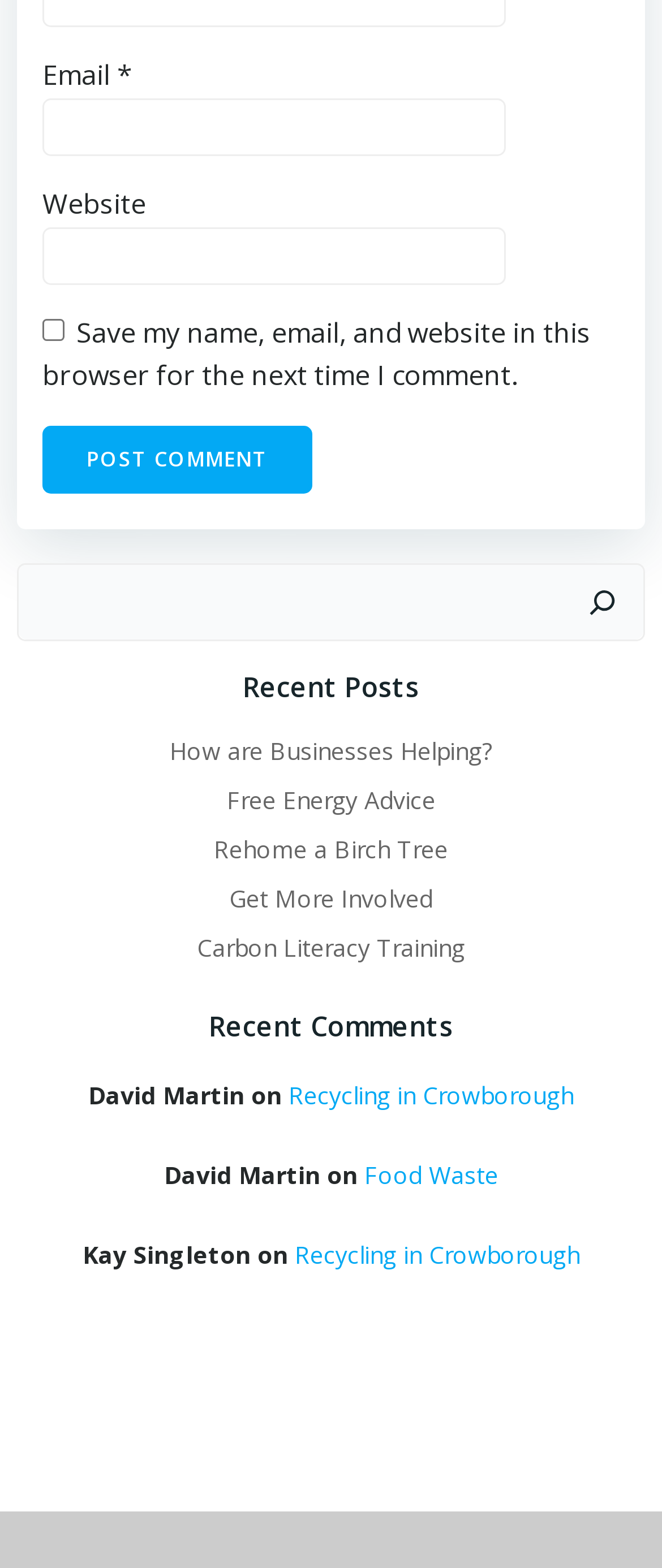What is the purpose of the checkbox?
Please answer the question with a single word or phrase, referencing the image.

Save comment information